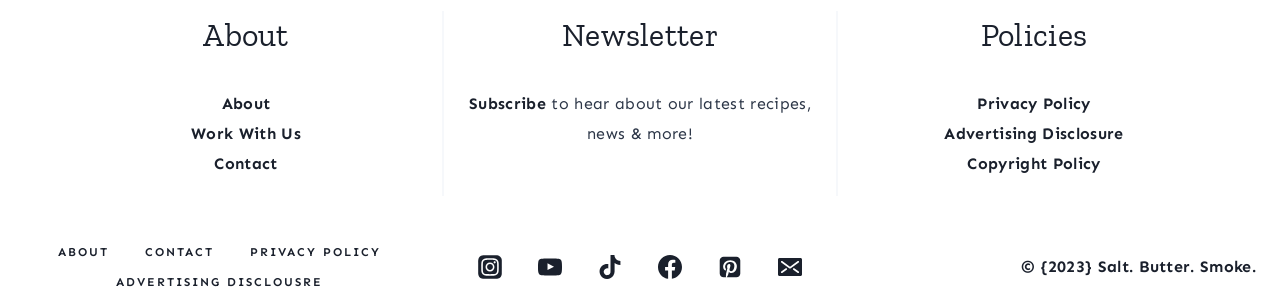Using the webpage screenshot, find the UI element described by Work With Us. Provide the bounding box coordinates in the format (top-left x, top-left y, bottom-right x, bottom-right y), ensuring all values are floating point numbers between 0 and 1.

[0.149, 0.403, 0.235, 0.464]